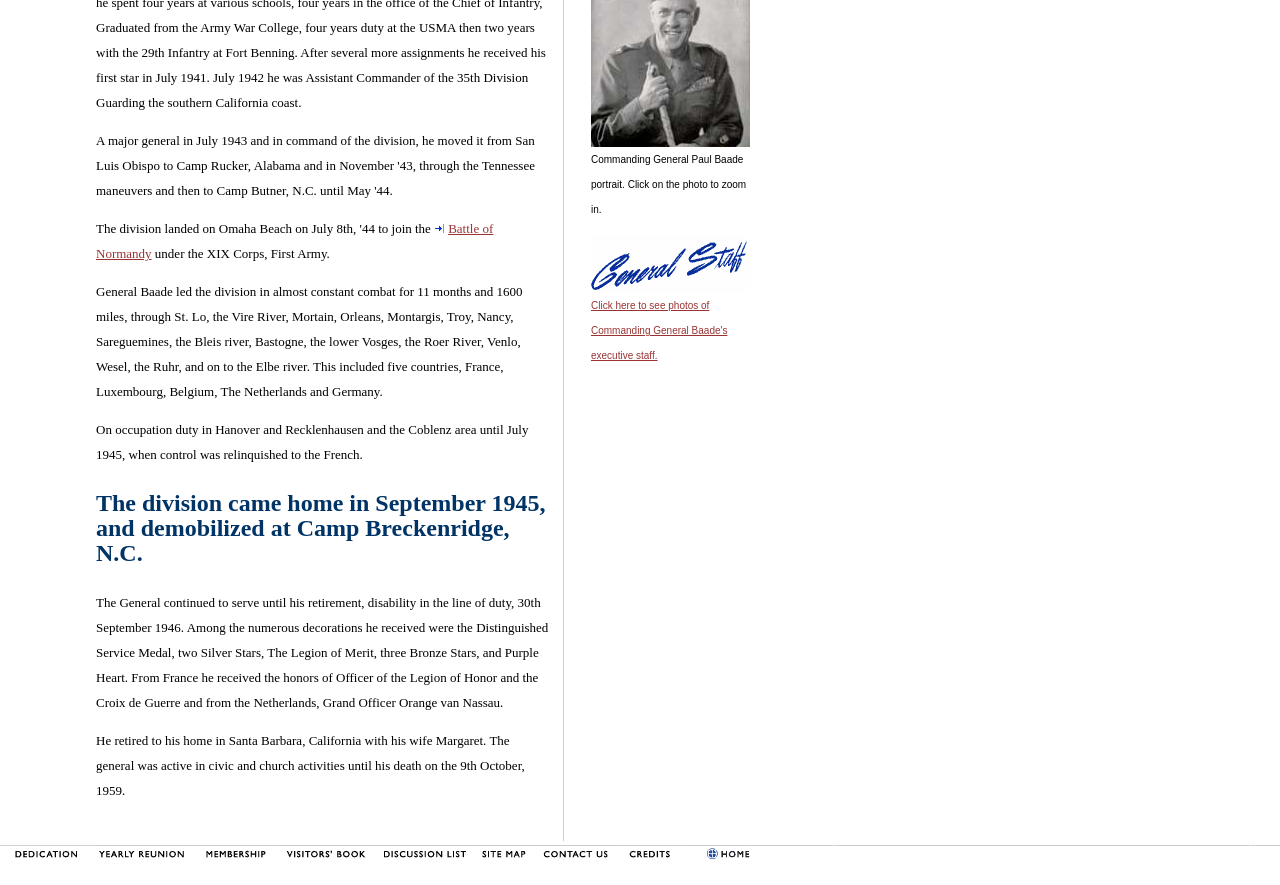Extract the bounding box coordinates of the UI element described by: "Home". The coordinates should include four float numbers ranging from 0 to 1, e.g., [left, top, right, bottom].

None